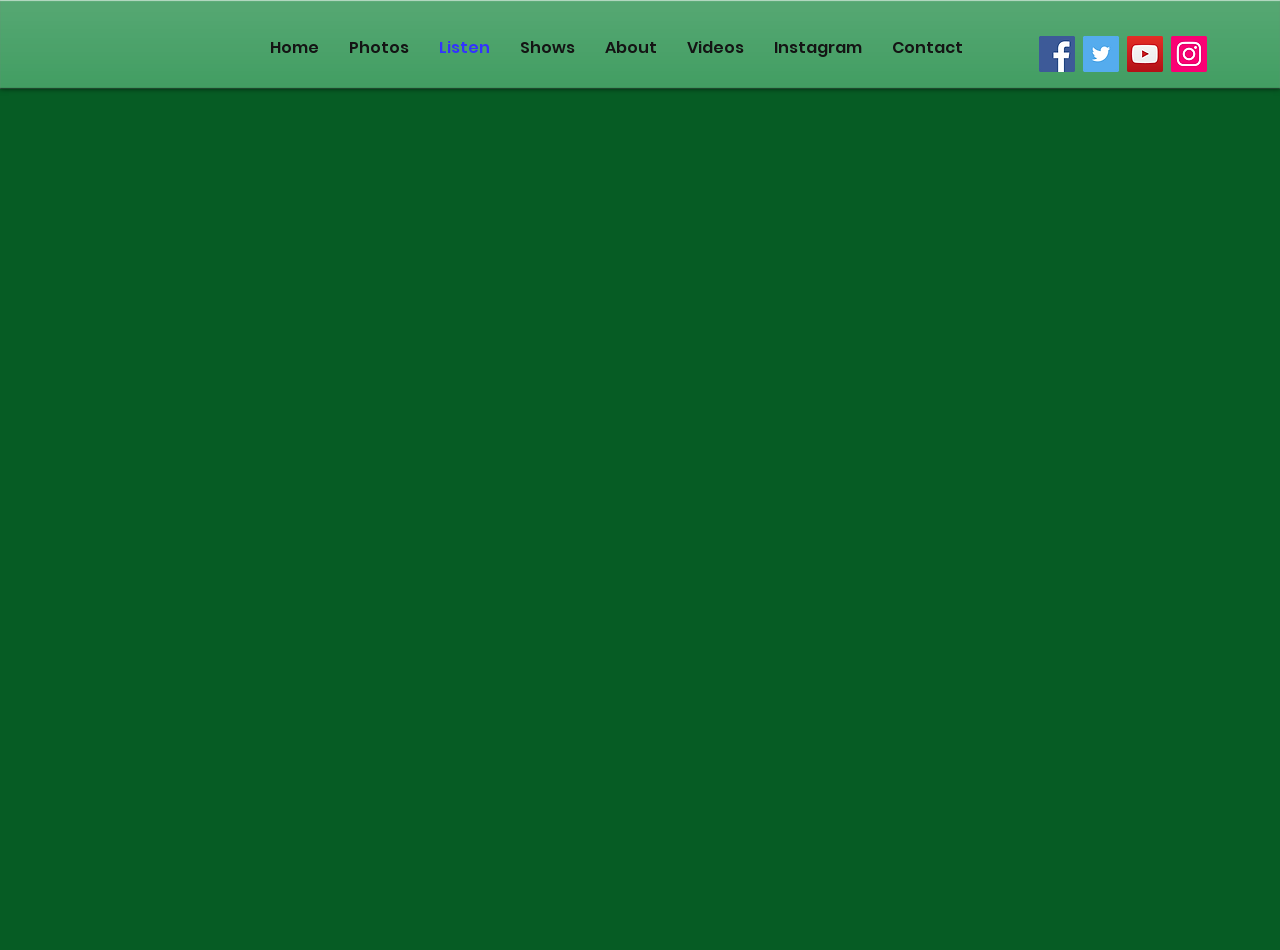Please identify the bounding box coordinates of the clickable area that will allow you to execute the instruction: "Click Facebook Social Icon".

[0.812, 0.038, 0.84, 0.076]